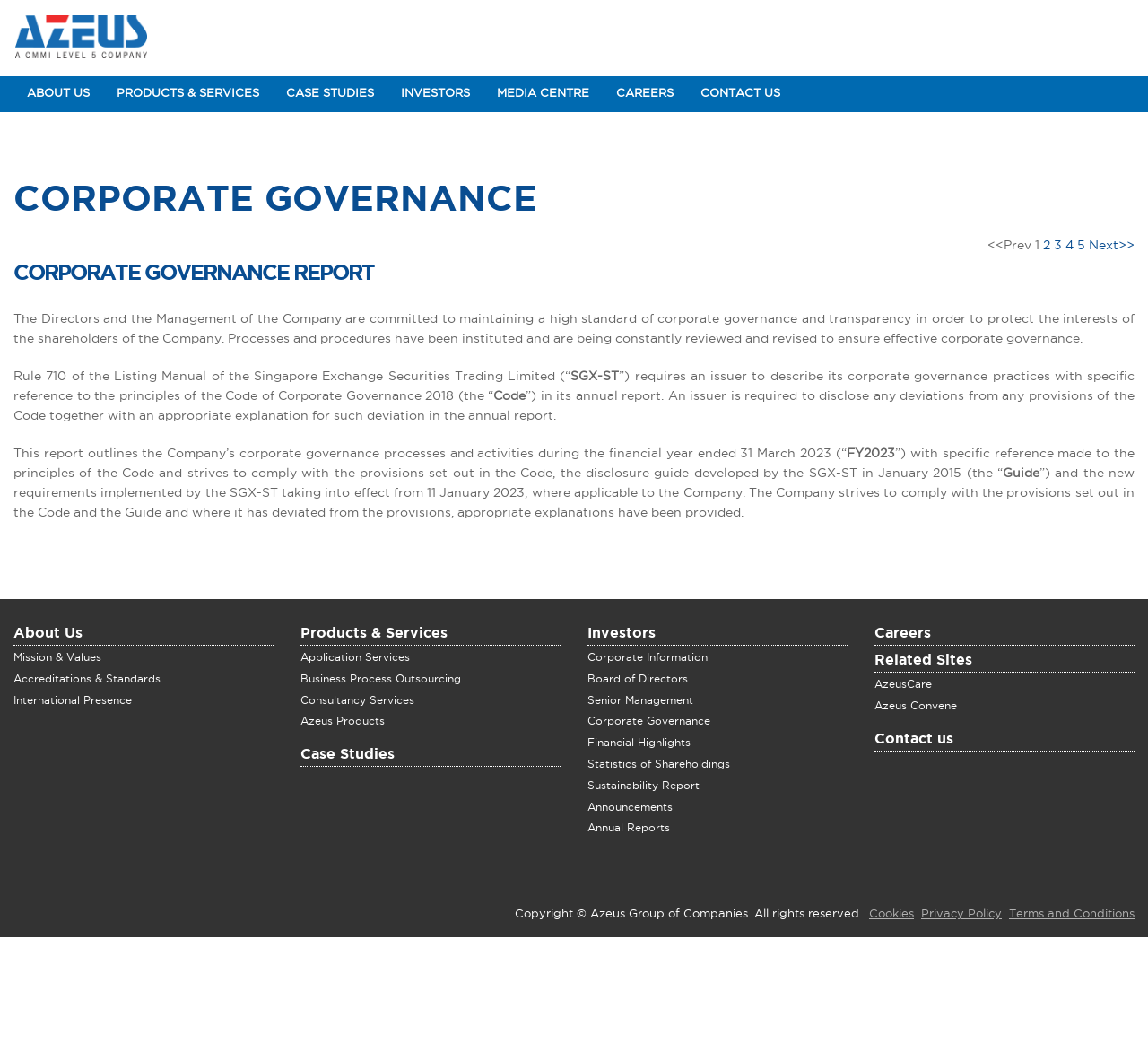Determine the bounding box for the described UI element: "Careers".

[0.525, 0.072, 0.598, 0.106]